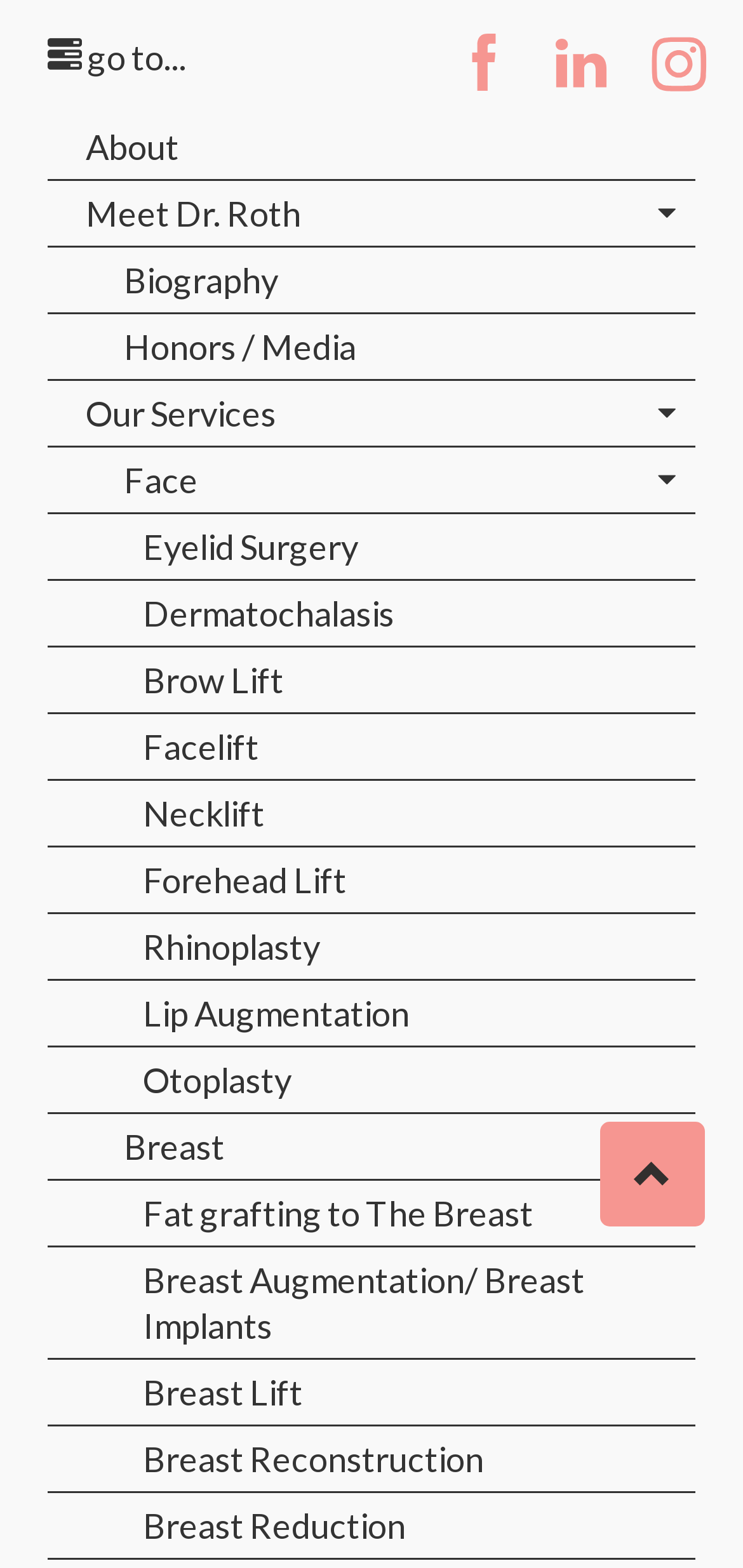Offer a detailed account of what is visible on the webpage.

This webpage is about Rhinoplasty services provided by Dr. Malcolm Z. Roth, FACS in Albany, NY. At the top right corner, there are three social media links, Facebook, LinkedIn, and Instagram, each accompanied by an image. Below these links, there is a navigation menu with several links, including "About", "Meet Dr. Roth", "Biography", "Honors / Media", and "Our Services". 

Under "Our Services", there are two subcategories, "Face" and "Breast", each with multiple links to specific services such as "Eyelid Surgery", "Rhinoplasty", "Facelift", "Breast Augmentation", and "Breast Reconstruction". 

At the top left corner, there is a link with an arrow icon, indicating a way to navigate to another part of the webpage. At the bottom right corner, there is an additional link, but its purpose is unclear. Overall, the webpage appears to be a professional website for Dr. Roth's medical services, with a focus on Rhinoplasty and other facial and breast procedures.